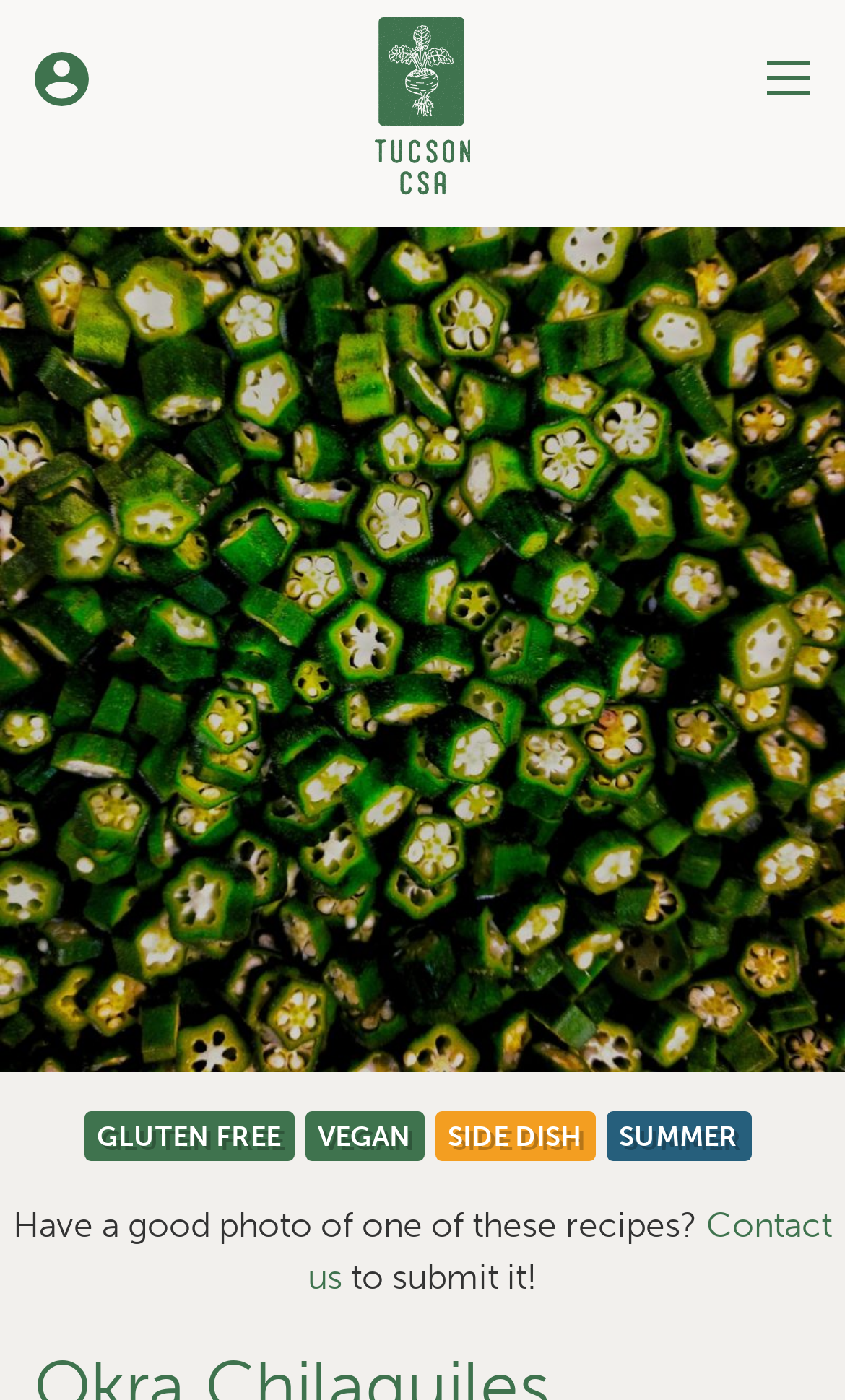Predict the bounding box of the UI element that fits this description: "title="Tucson CSA Home"".

[0.444, 0.0, 0.556, 0.139]